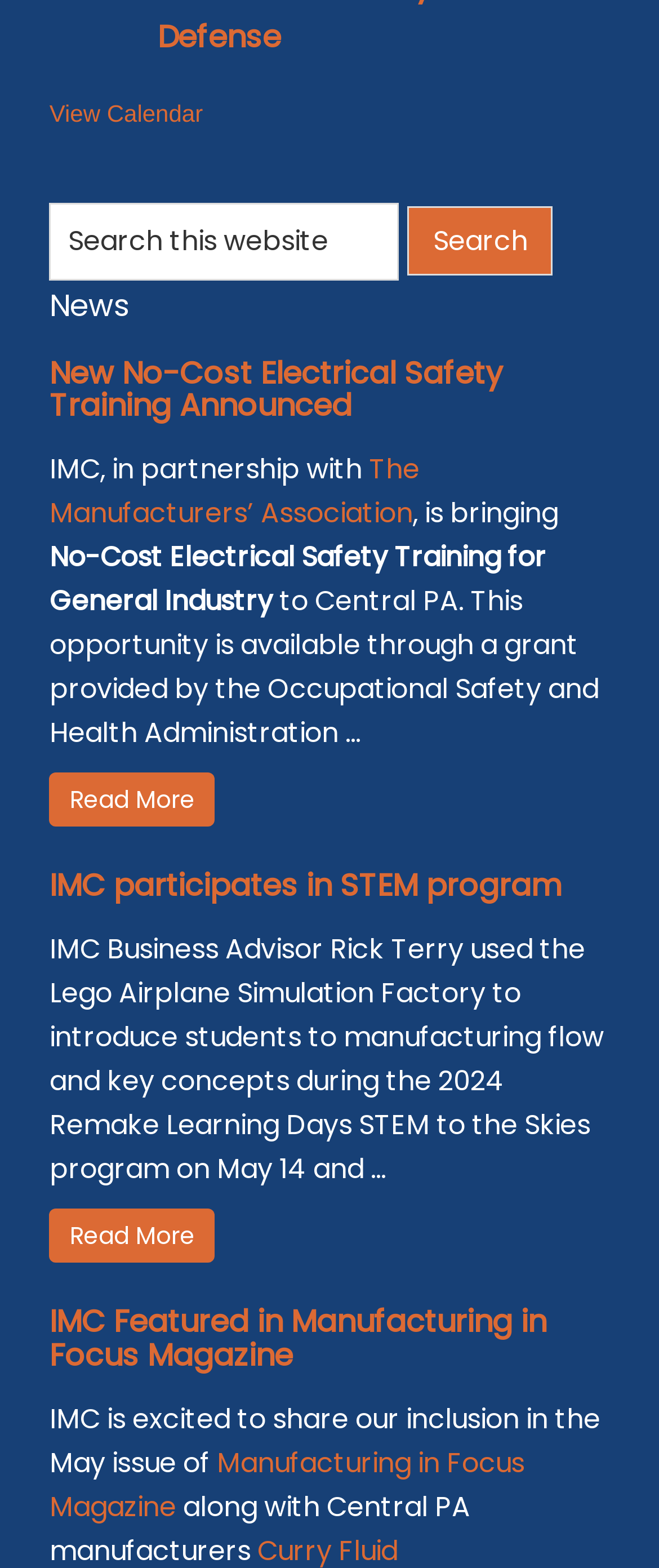Determine the bounding box coordinates (top-left x, top-left y, bottom-right x, bottom-right y) of the UI element described in the following text: Manufacturing in Focus Magazine

[0.075, 0.808, 0.796, 0.861]